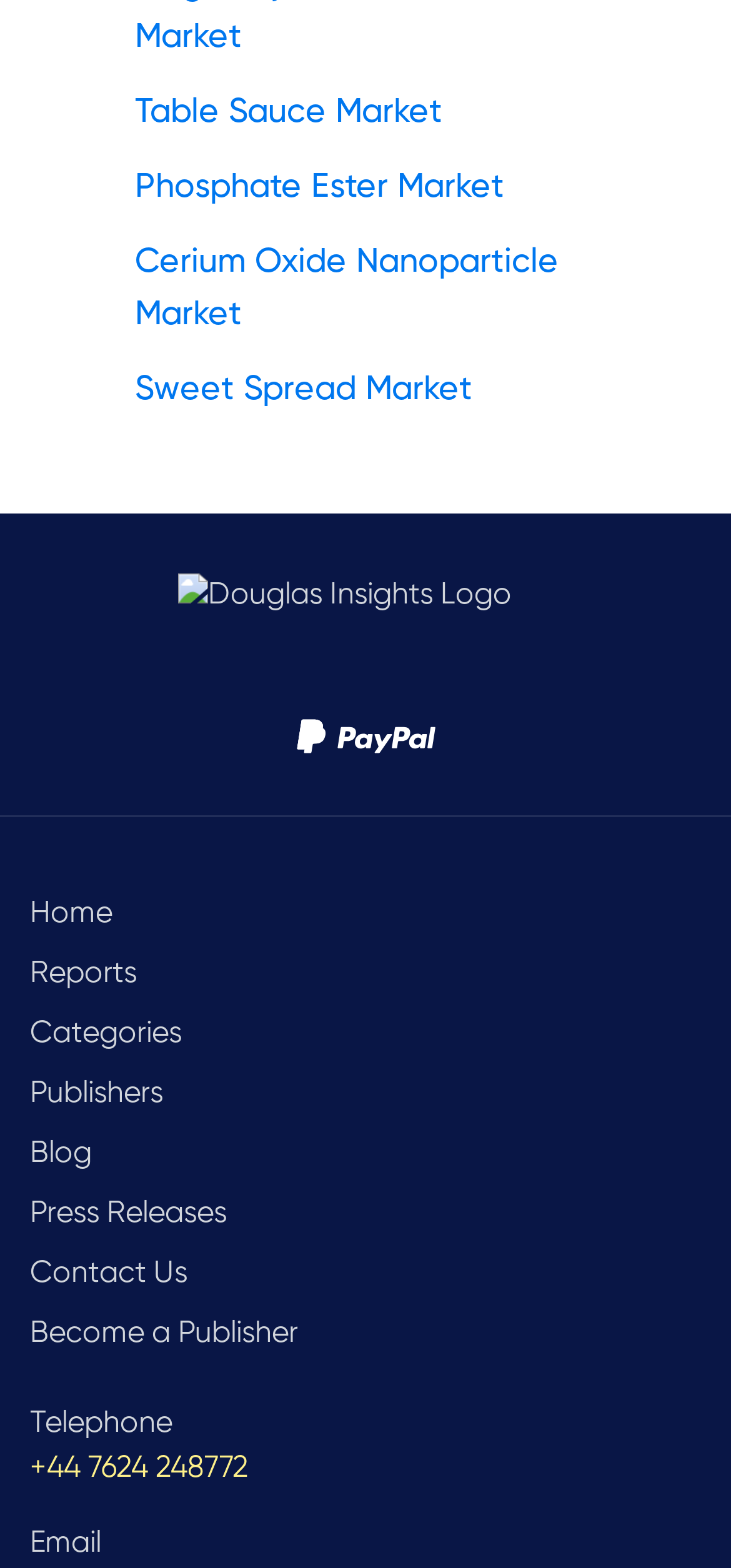How many market categories are listed?
Using the visual information, respond with a single word or phrase.

4